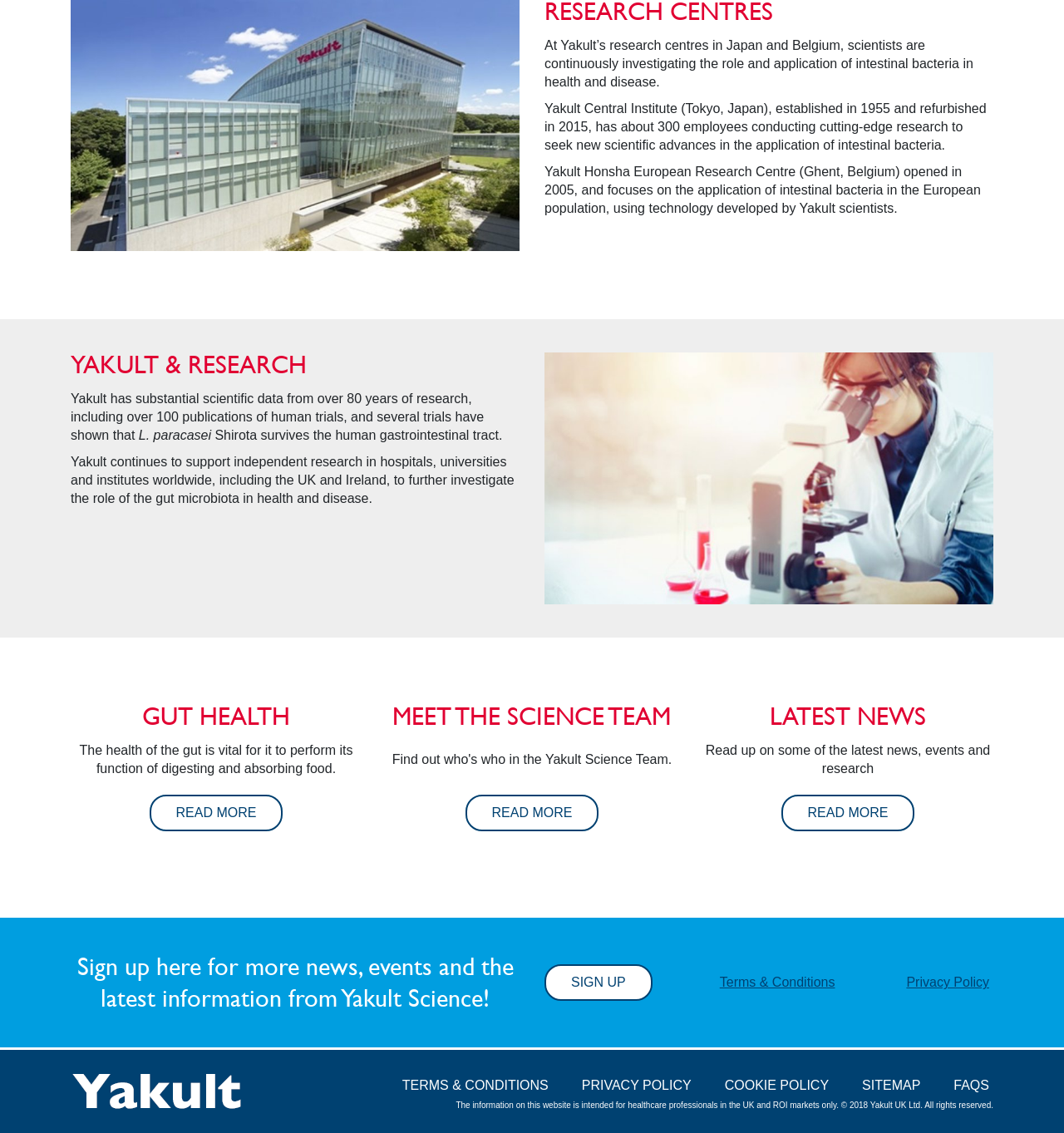What is the purpose of the gut?
Please provide a comprehensive and detailed answer to the question.

According to the text, 'The health of the gut is vital for it to perform its function of digesting and absorbing food.', the gut's primary function is to digest and absorb food.